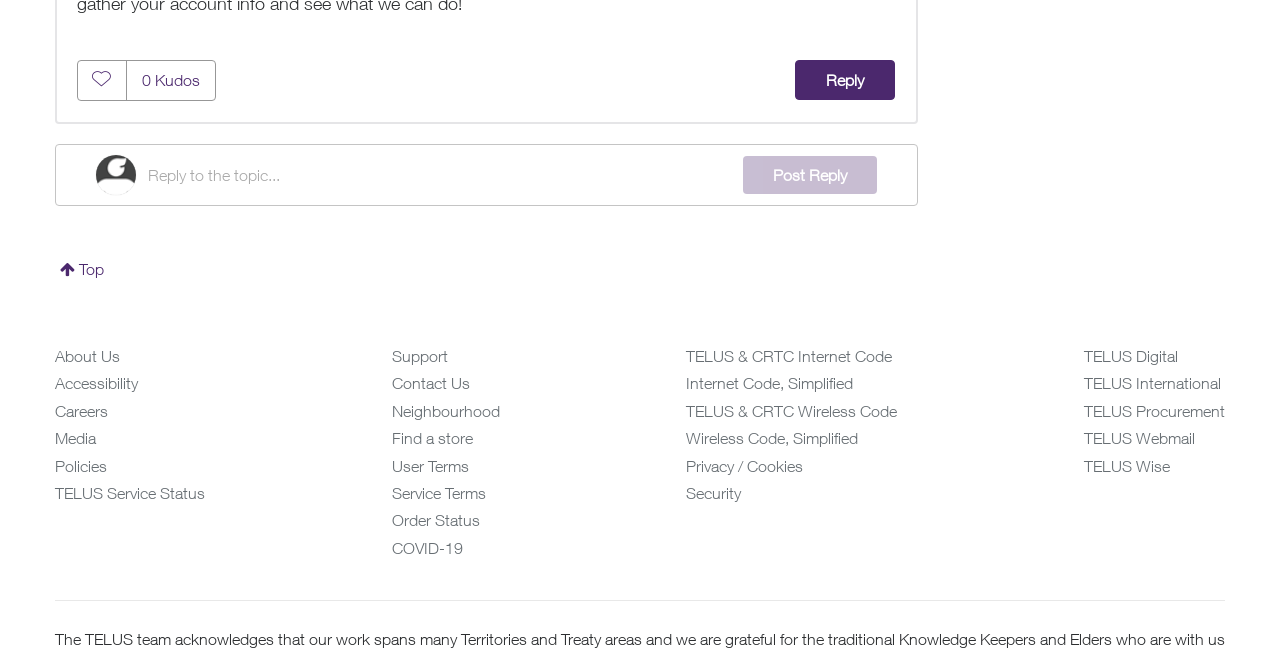Identify the bounding box coordinates for the element you need to click to achieve the following task: "Give kudos to this post". Provide the bounding box coordinates as four float numbers between 0 and 1, in the form [left, top, right, bottom].

[0.06, 0.092, 0.099, 0.151]